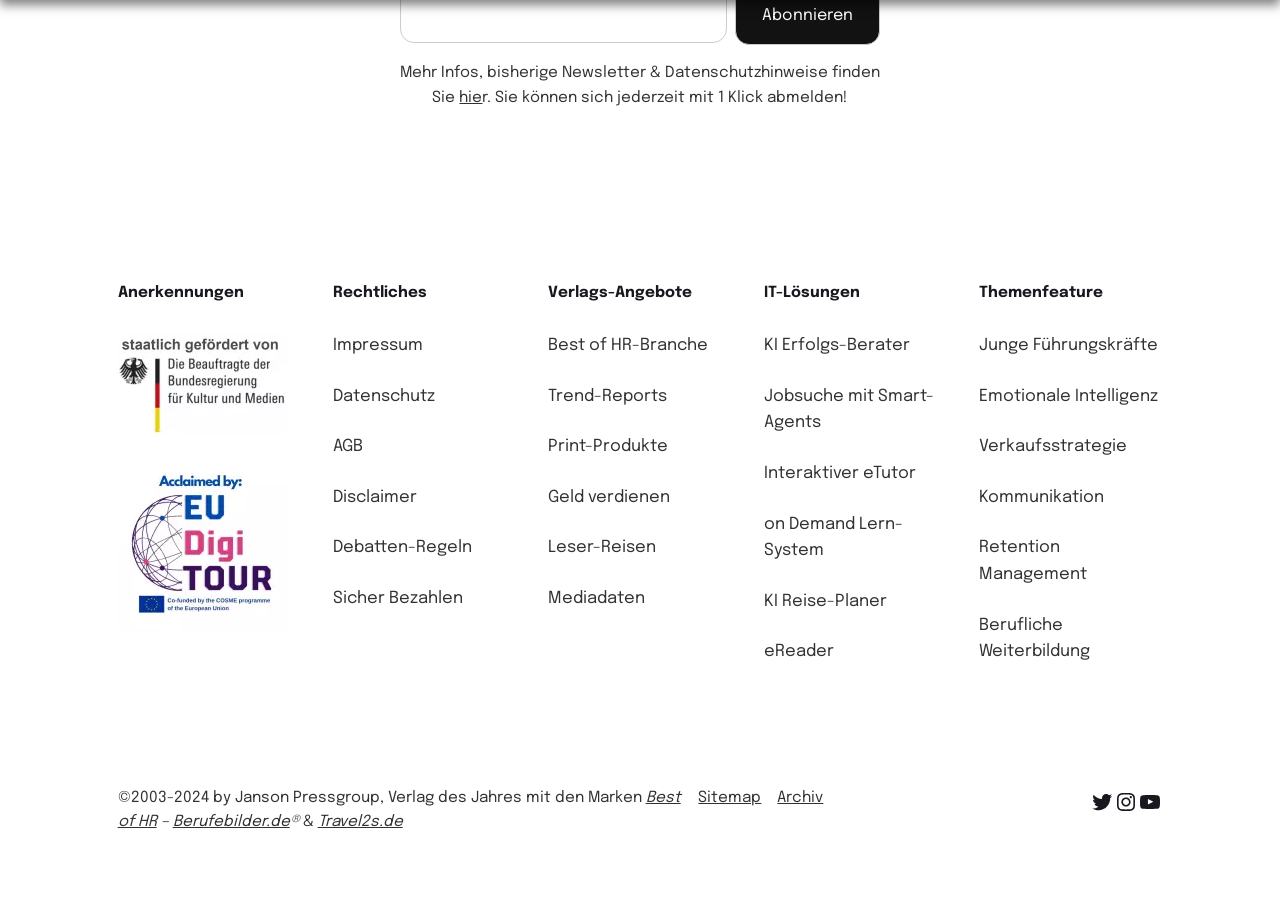Determine the coordinates of the bounding box for the clickable area needed to execute this instruction: "Visit the 'Sitemap'".

[0.546, 0.856, 0.595, 0.874]